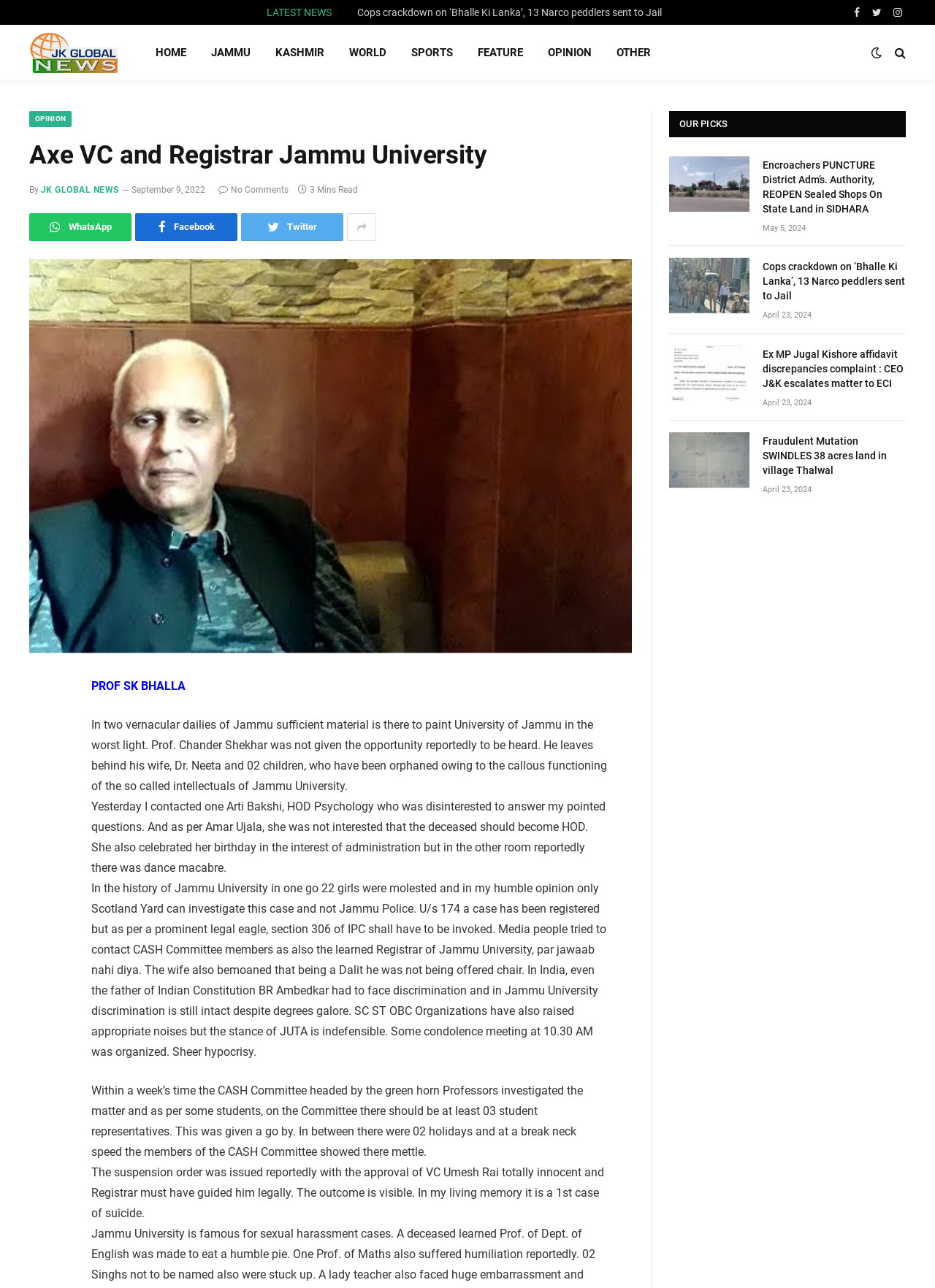Locate the bounding box coordinates of the element's region that should be clicked to carry out the following instruction: "Click on the 'HOME' link". The coordinates need to be four float numbers between 0 and 1, i.e., [left, top, right, bottom].

[0.153, 0.019, 0.212, 0.062]